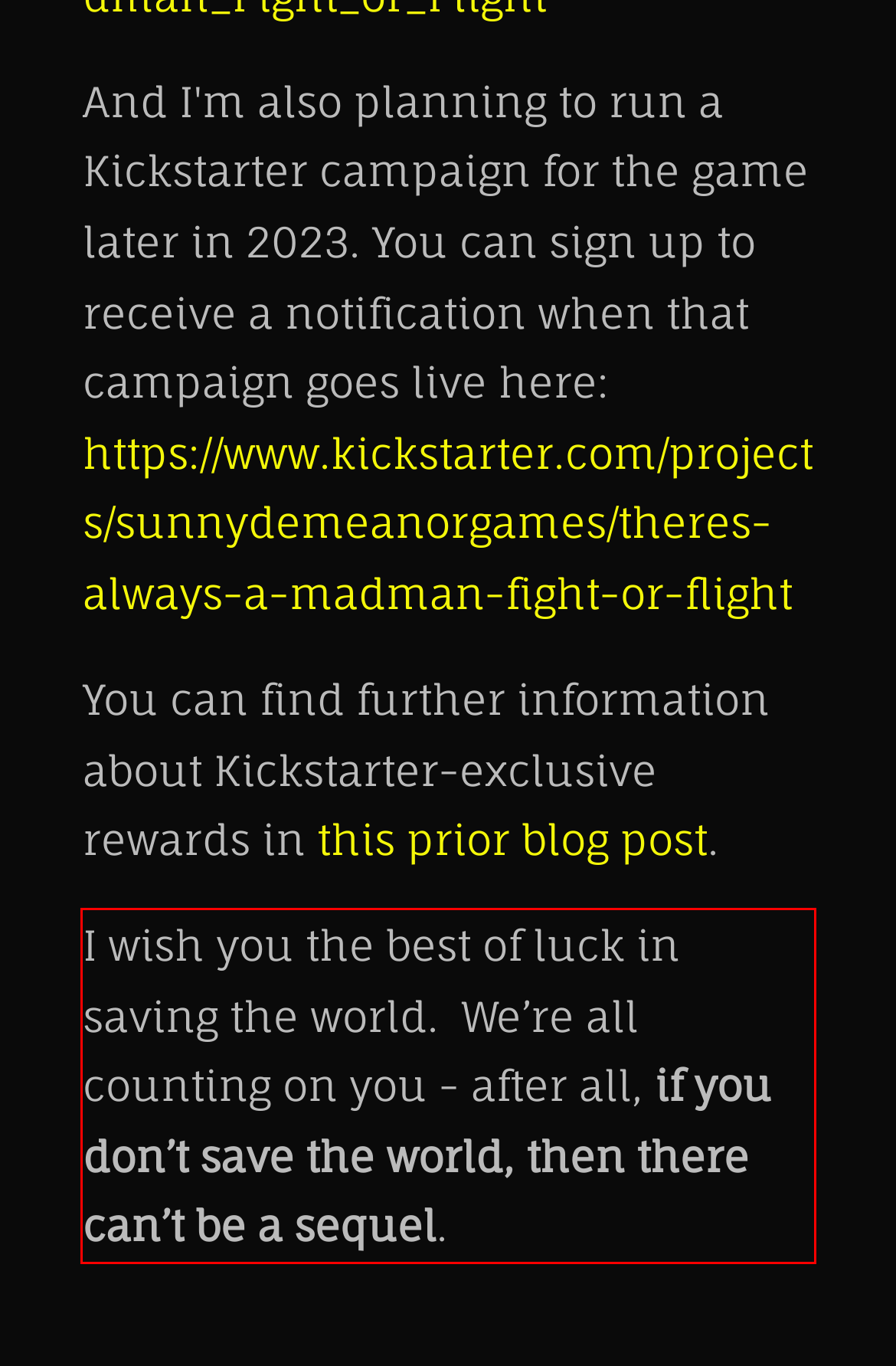Examine the screenshot of the webpage, locate the red bounding box, and generate the text contained within it.

I wish you the best of luck in saving the world. We’re all counting on you - after all, if you don’t save the world, then there can’t be a sequel.